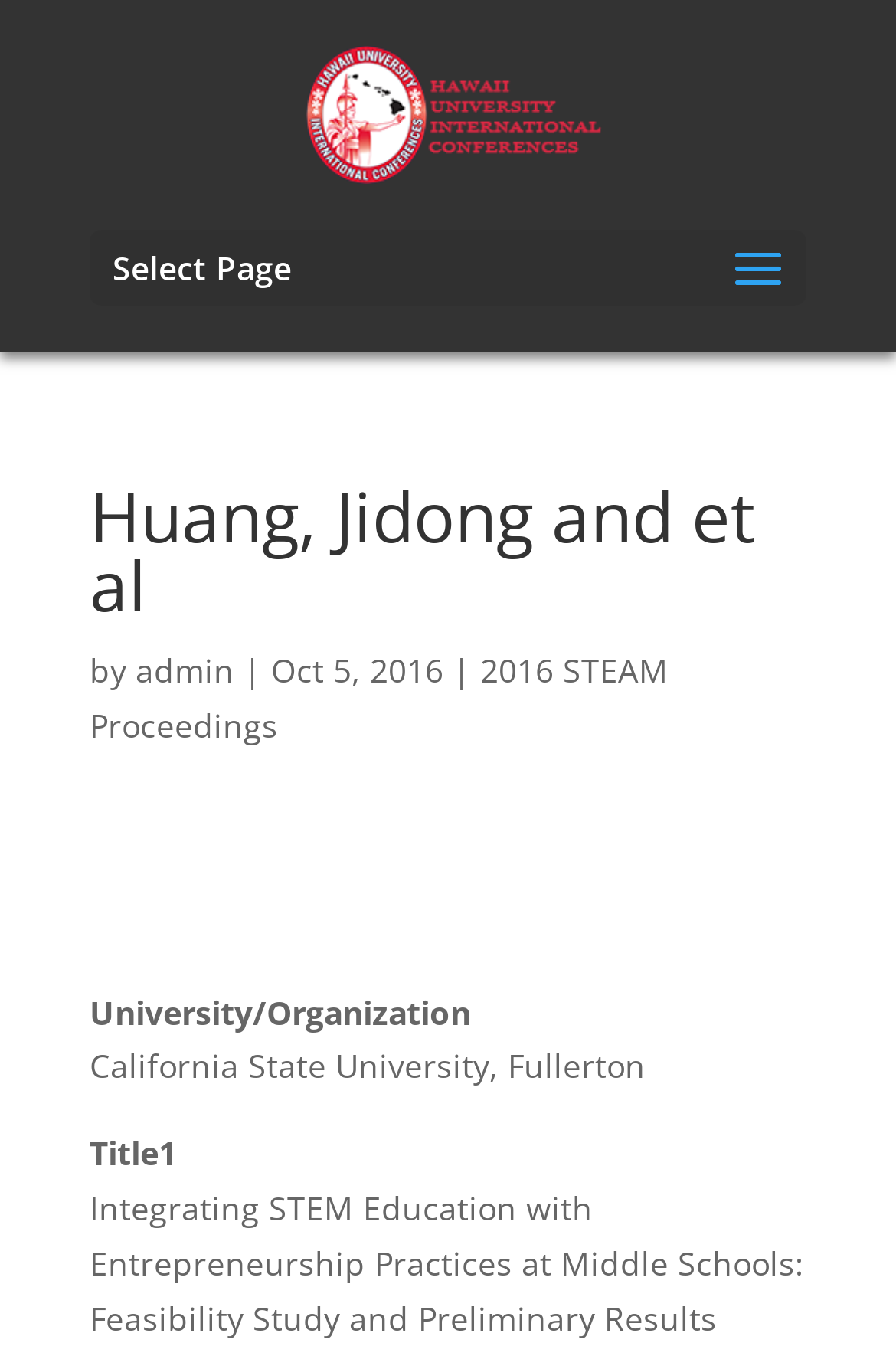Please locate and retrieve the main header text of the webpage.

Huang, Jidong and et al